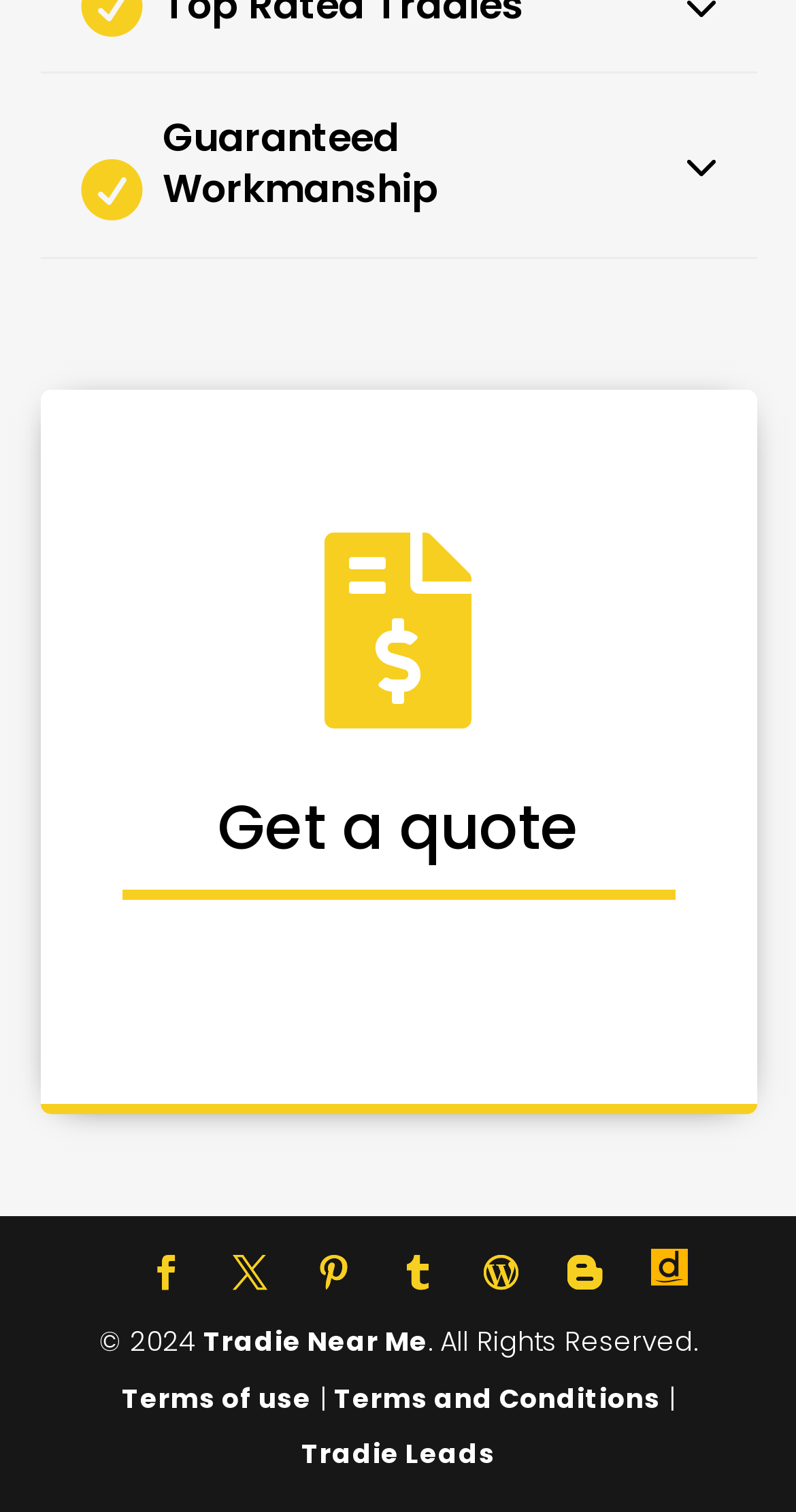Using the provided element description: "Tradie Near Me", identify the bounding box coordinates. The coordinates should be four floats between 0 and 1 in the order [left, top, right, bottom].

[0.255, 0.875, 0.537, 0.901]